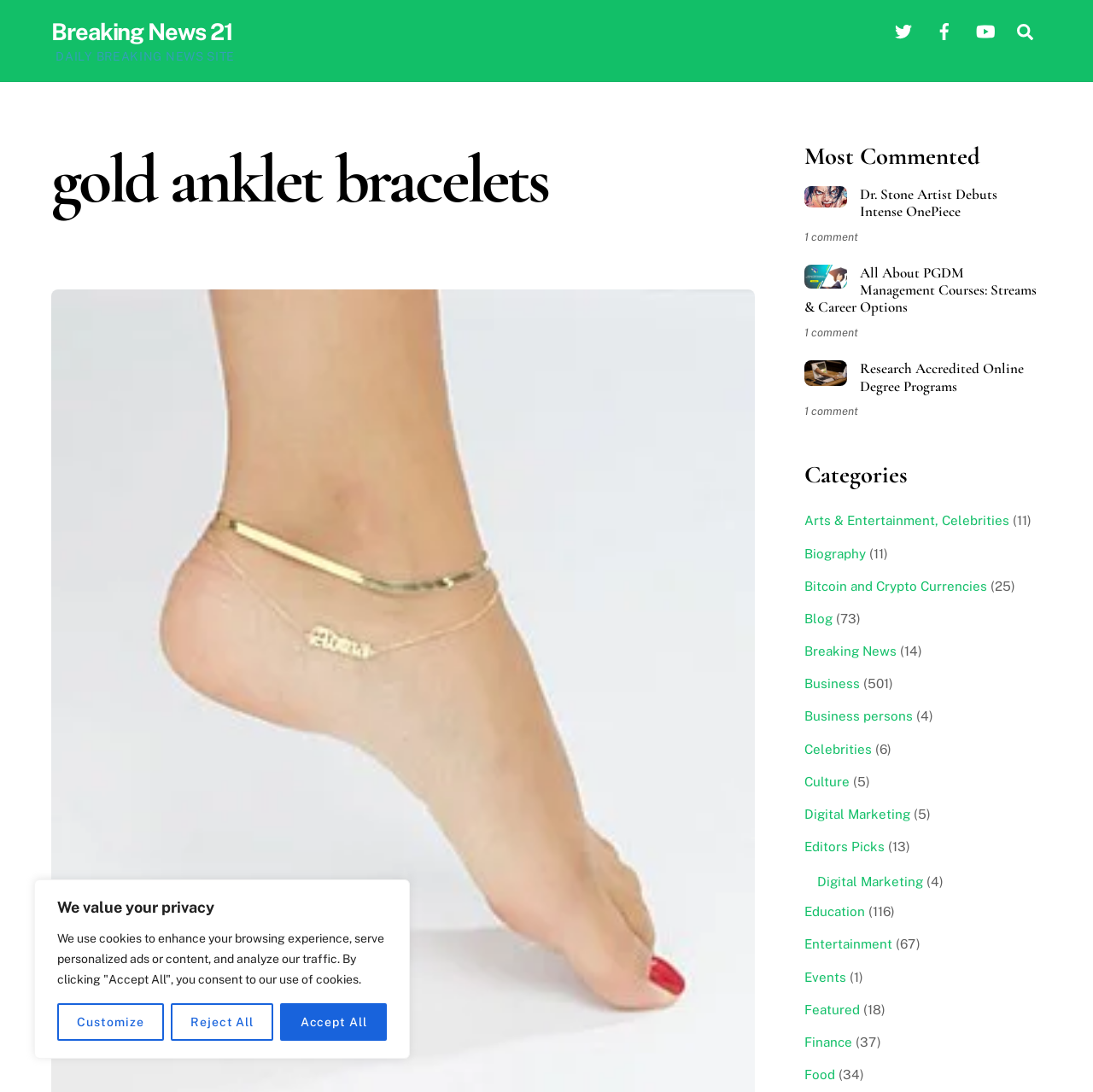Identify the bounding box coordinates for the region to click in order to carry out this instruction: "Visit Beth Gordon's website". Provide the coordinates using four float numbers between 0 and 1, formatted as [left, top, right, bottom].

None